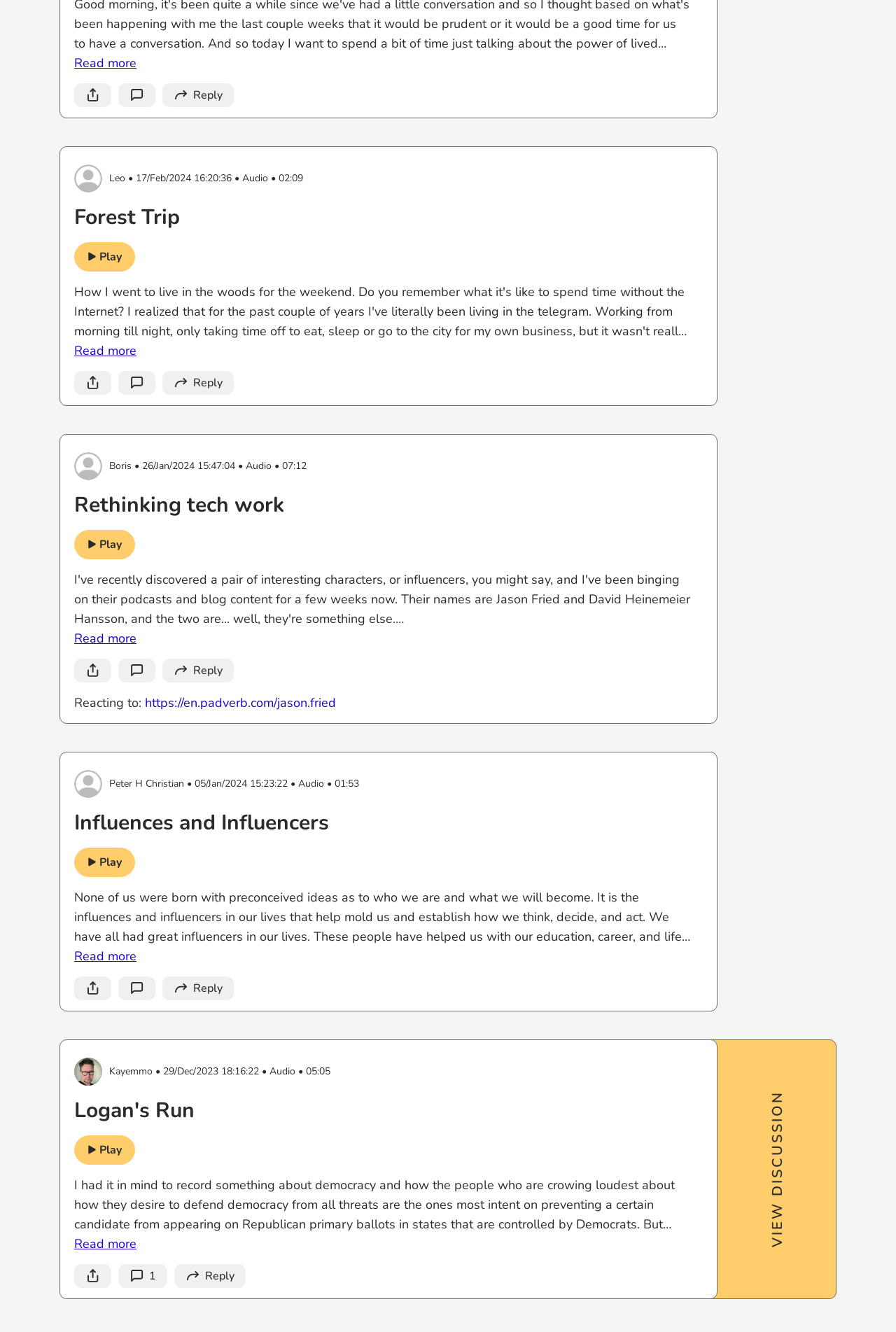Identify the bounding box coordinates of the clickable region necessary to fulfill the following instruction: "Read the article 'FOCUS – Technopoly'". The bounding box coordinates should be four float numbers between 0 and 1, i.e., [left, top, right, bottom].

None